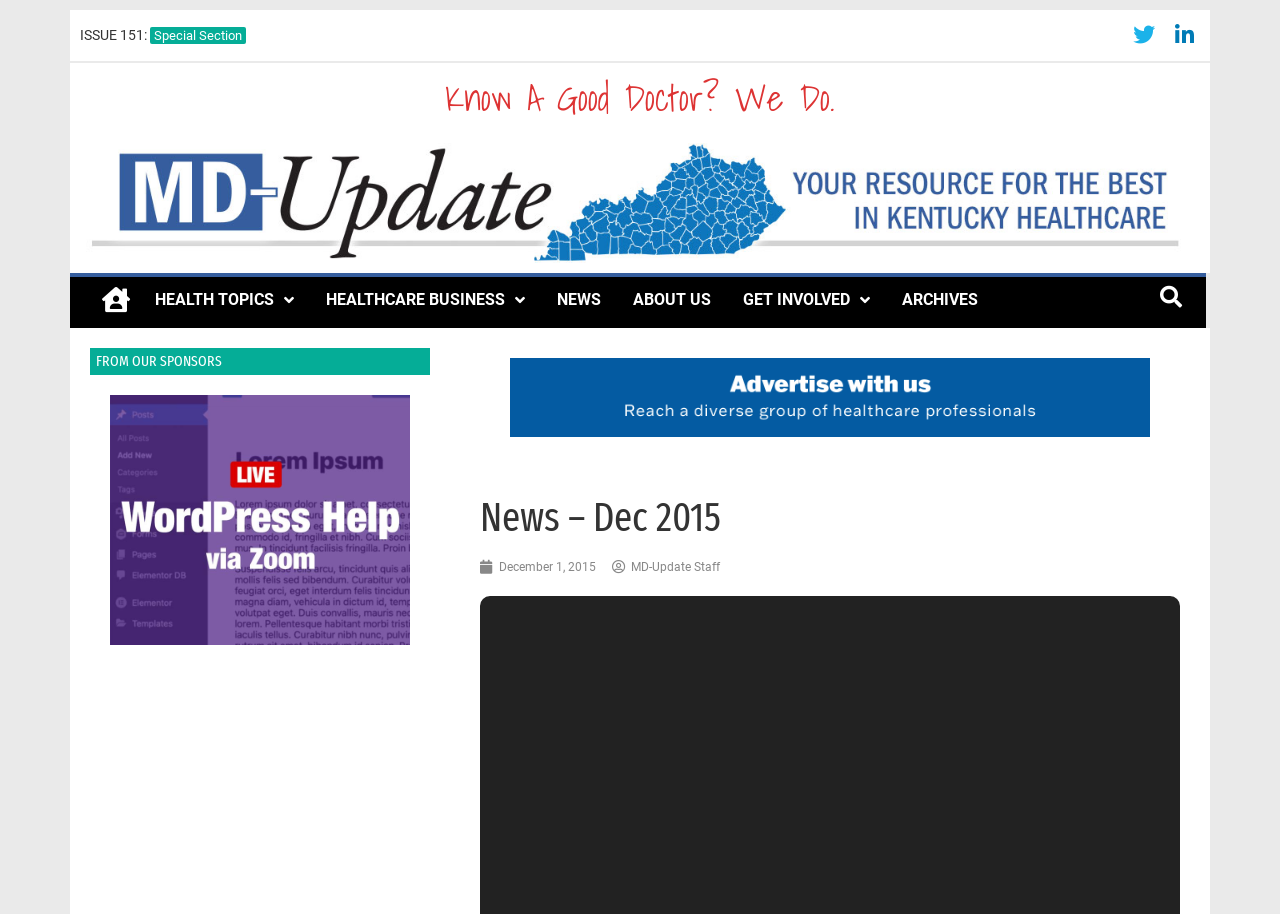Kindly determine the bounding box coordinates for the area that needs to be clicked to execute this instruction: "Explore the HEALTH TOPICS section".

[0.109, 0.303, 0.242, 0.354]